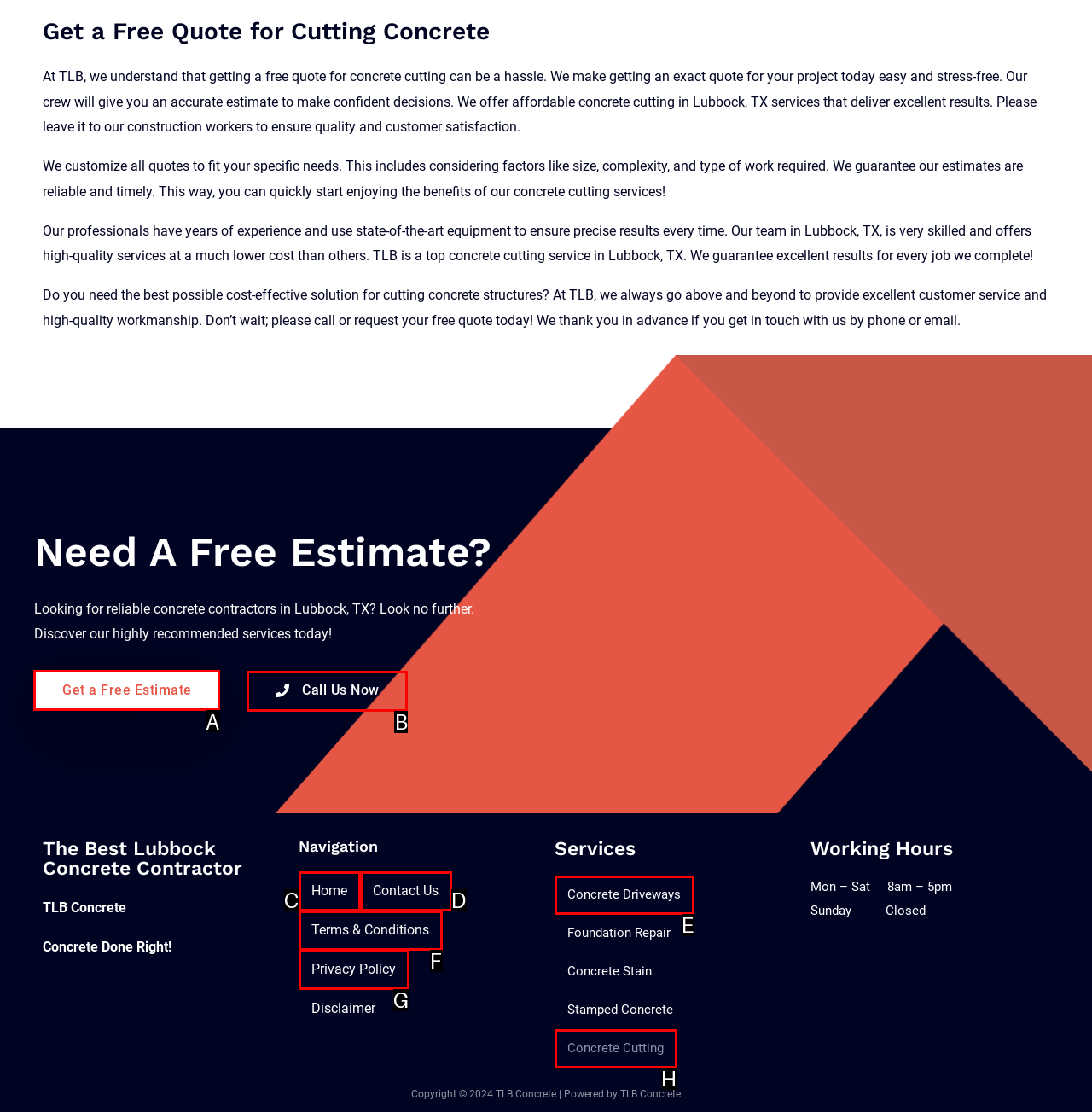Find the correct option to complete this instruction: Get a free estimate. Reply with the corresponding letter.

A